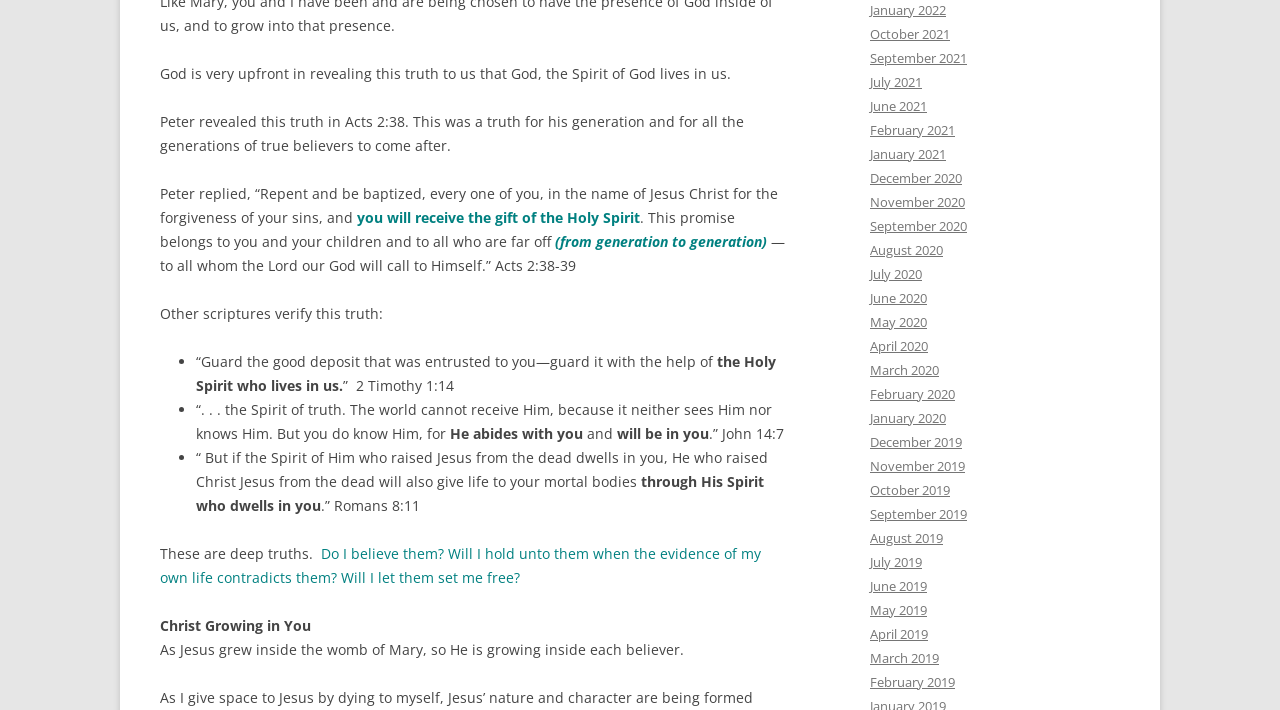Highlight the bounding box coordinates of the element you need to click to perform the following instruction: "Click on September 2021."

[0.68, 0.069, 0.755, 0.094]